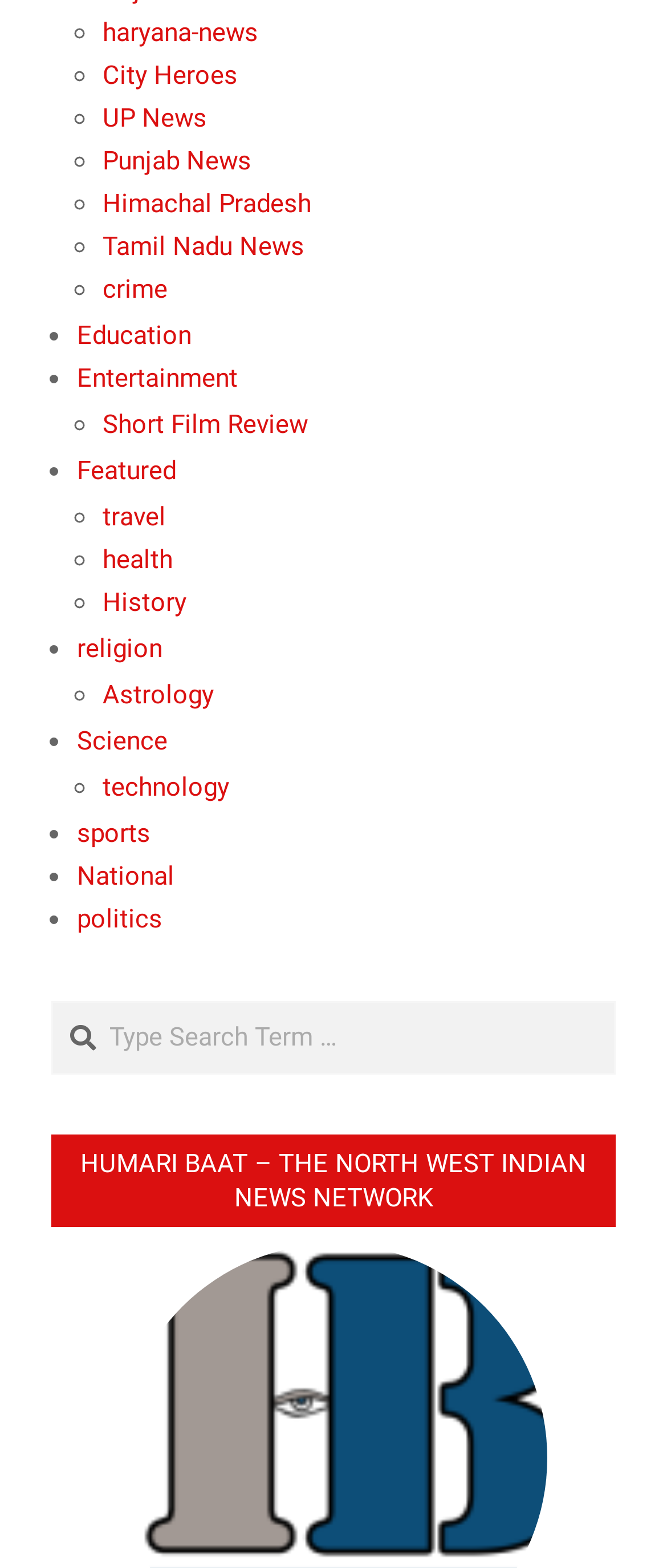How many list markers are there in the first section?
Using the image, give a concise answer in the form of a single word or short phrase.

8